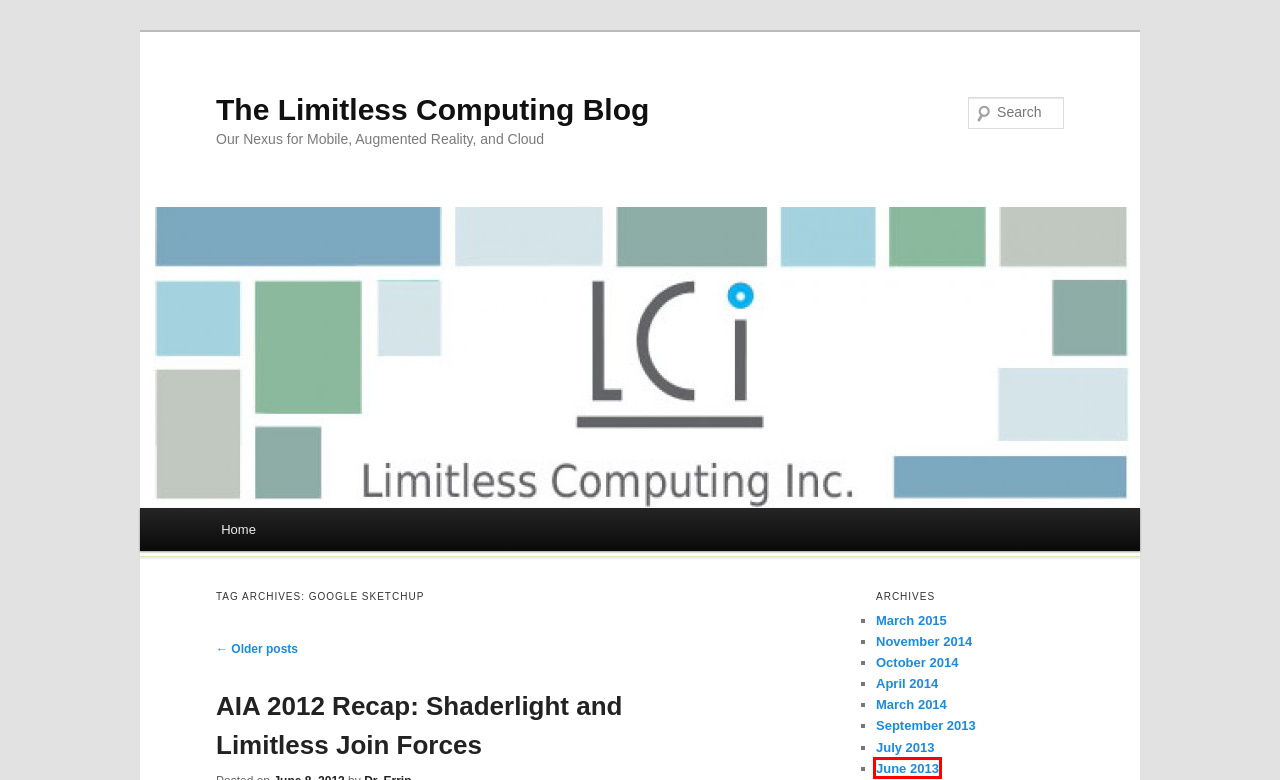Review the webpage screenshot and focus on the UI element within the red bounding box. Select the best-matching webpage description for the new webpage that follows after clicking the highlighted element. Here are the candidates:
A. The Limitless Computing Blog | Our Nexus for Mobile, Augmented Reality, and Cloud
B. November | 2014 | The Limitless Computing Blog
C. July | 2013 | The Limitless Computing Blog
D. March | 2015 | The Limitless Computing Blog
E. April | 2014 | The Limitless Computing Blog
F. AIA 2012 Recap: Shaderlight and Limitless Join Forces | The Limitless Computing Blog
G. October | 2014 | The Limitless Computing Blog
H. June | 2013 | The Limitless Computing Blog

H